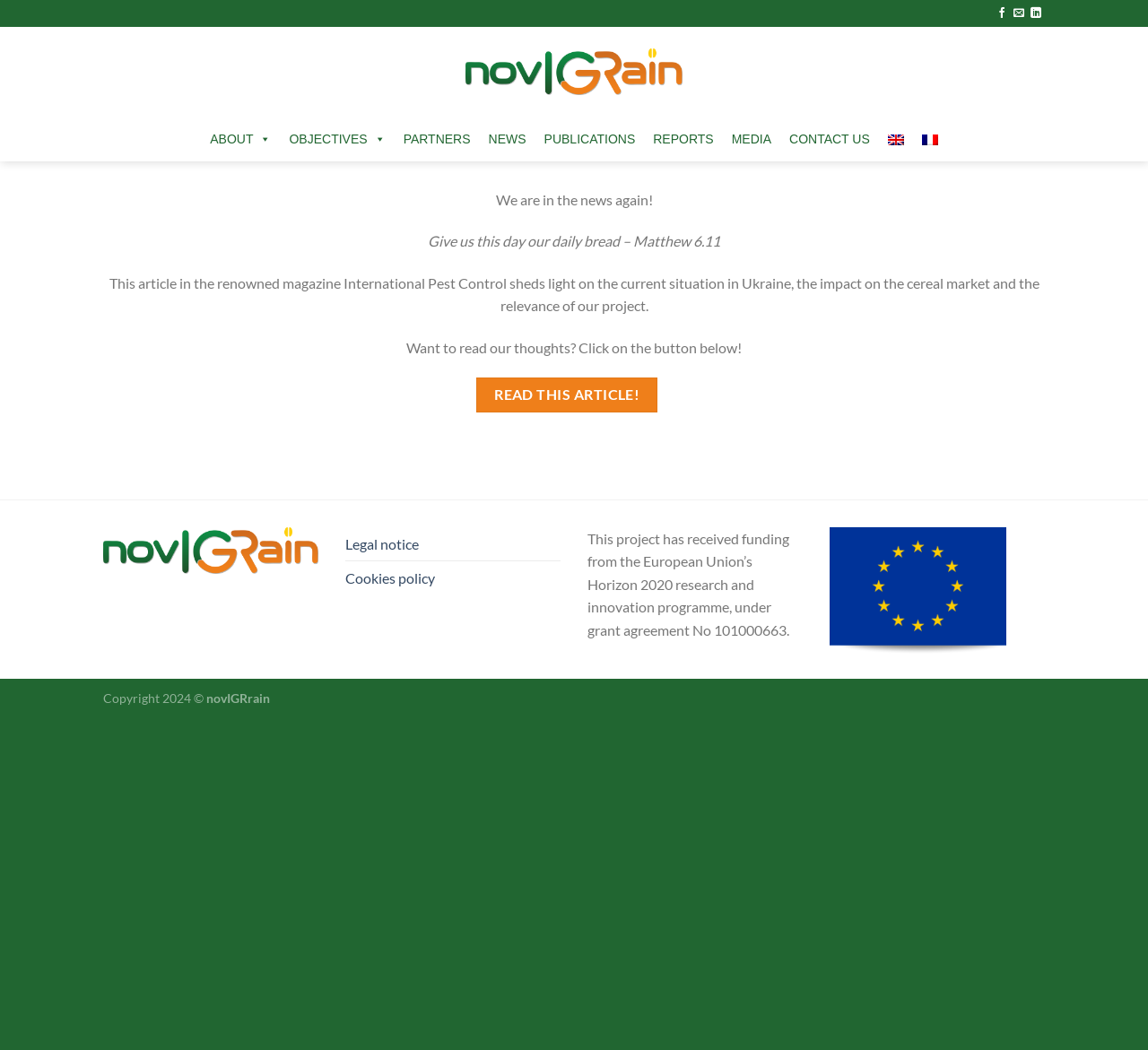Bounding box coordinates are specified in the format (top-left x, top-left y, bottom-right x, bottom-right y). All values are floating point numbers bounded between 0 and 1. Please provide the bounding box coordinate of the region this sentence describes: About

[0.175, 0.111, 0.244, 0.154]